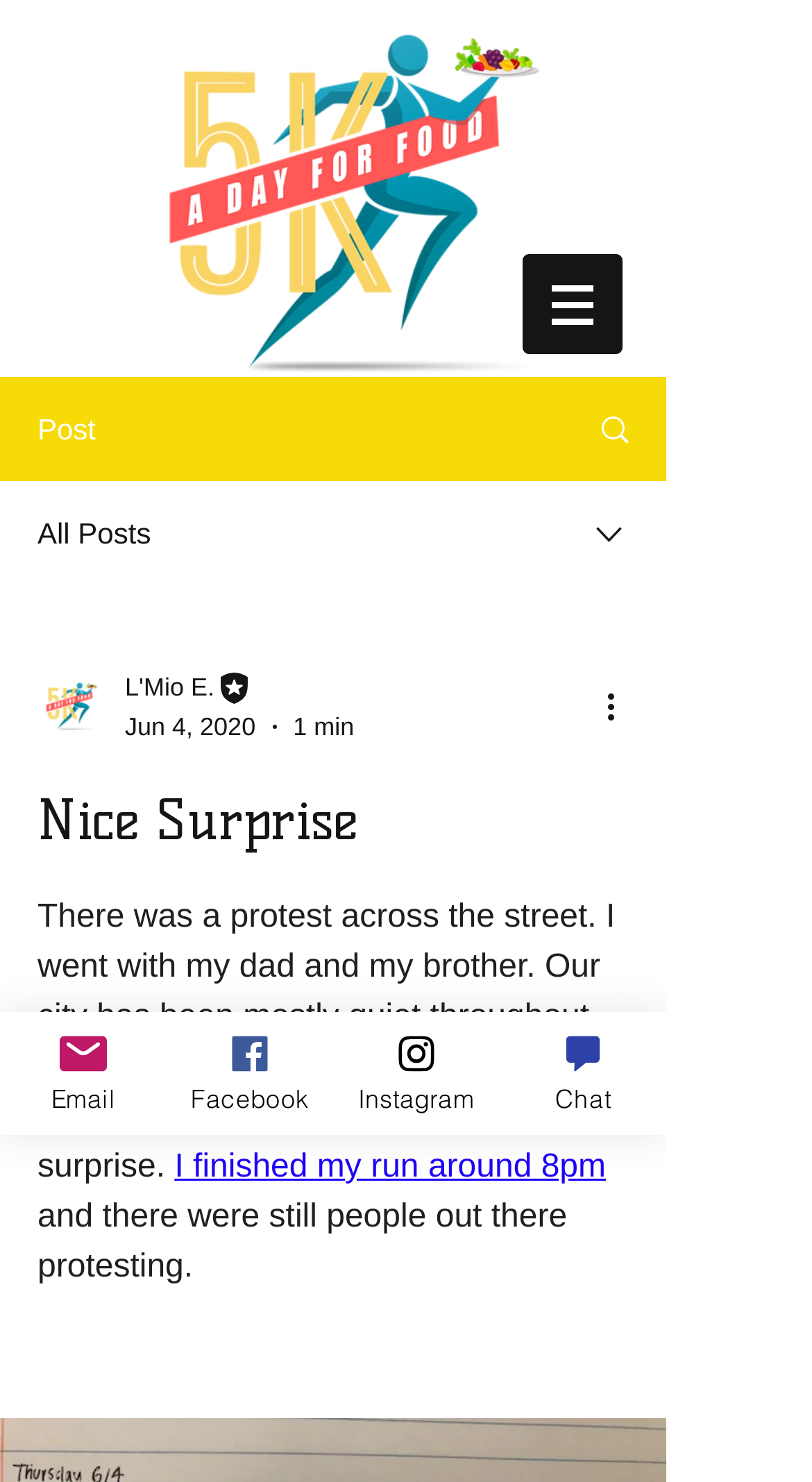Locate the bounding box of the UI element described by: "parent_node: L'Mio E." in the given webpage screenshot.

[0.046, 0.454, 0.128, 0.499]